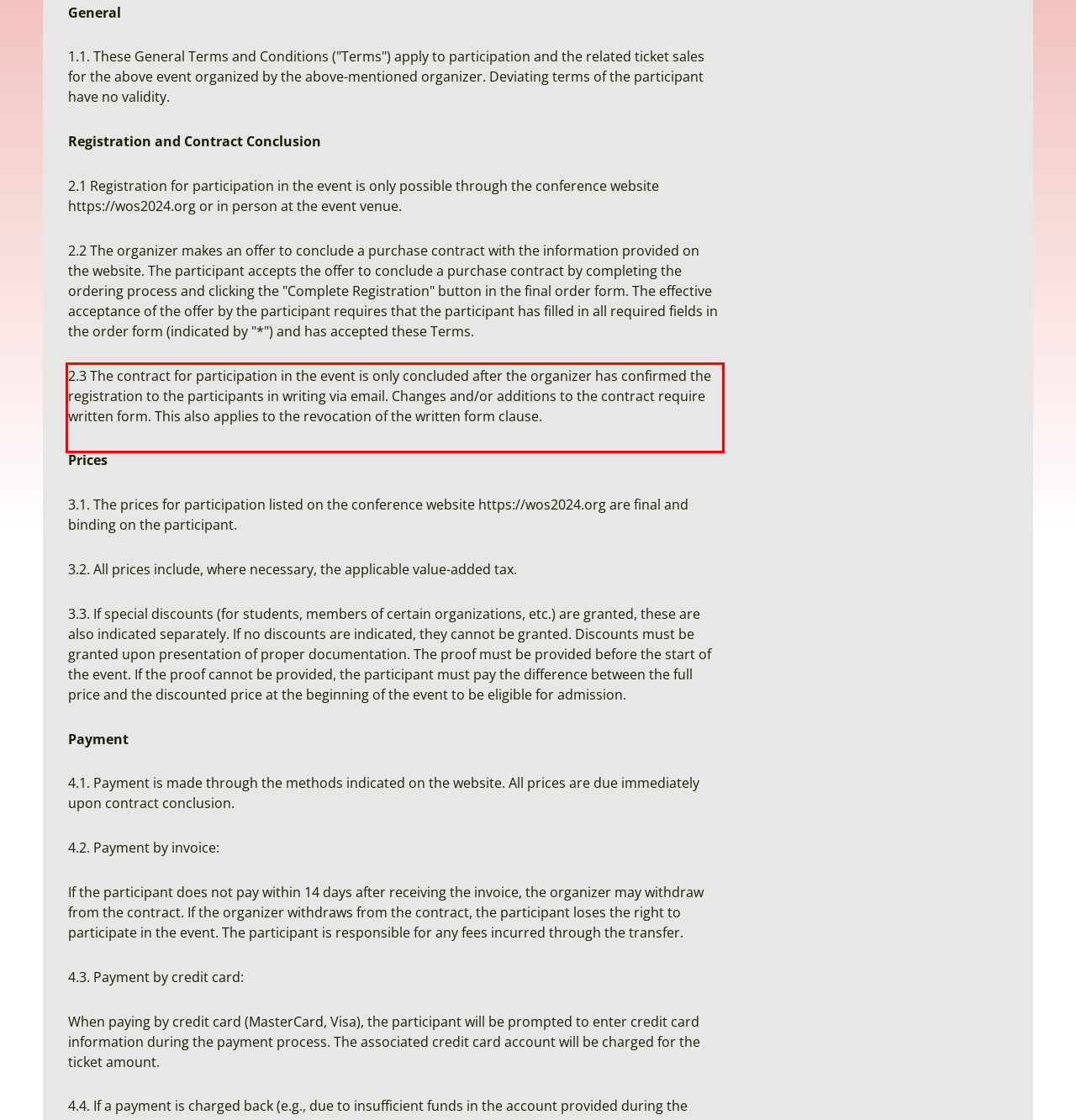Given the screenshot of a webpage, identify the red rectangle bounding box and recognize the text content inside it, generating the extracted text.

2.3 The contract for participation in the event is only concluded after the organizer has confirmed the registration to the participants in writing via email. Changes and/or additions to the contract require written form. This also applies to the revocation of the written form clause.